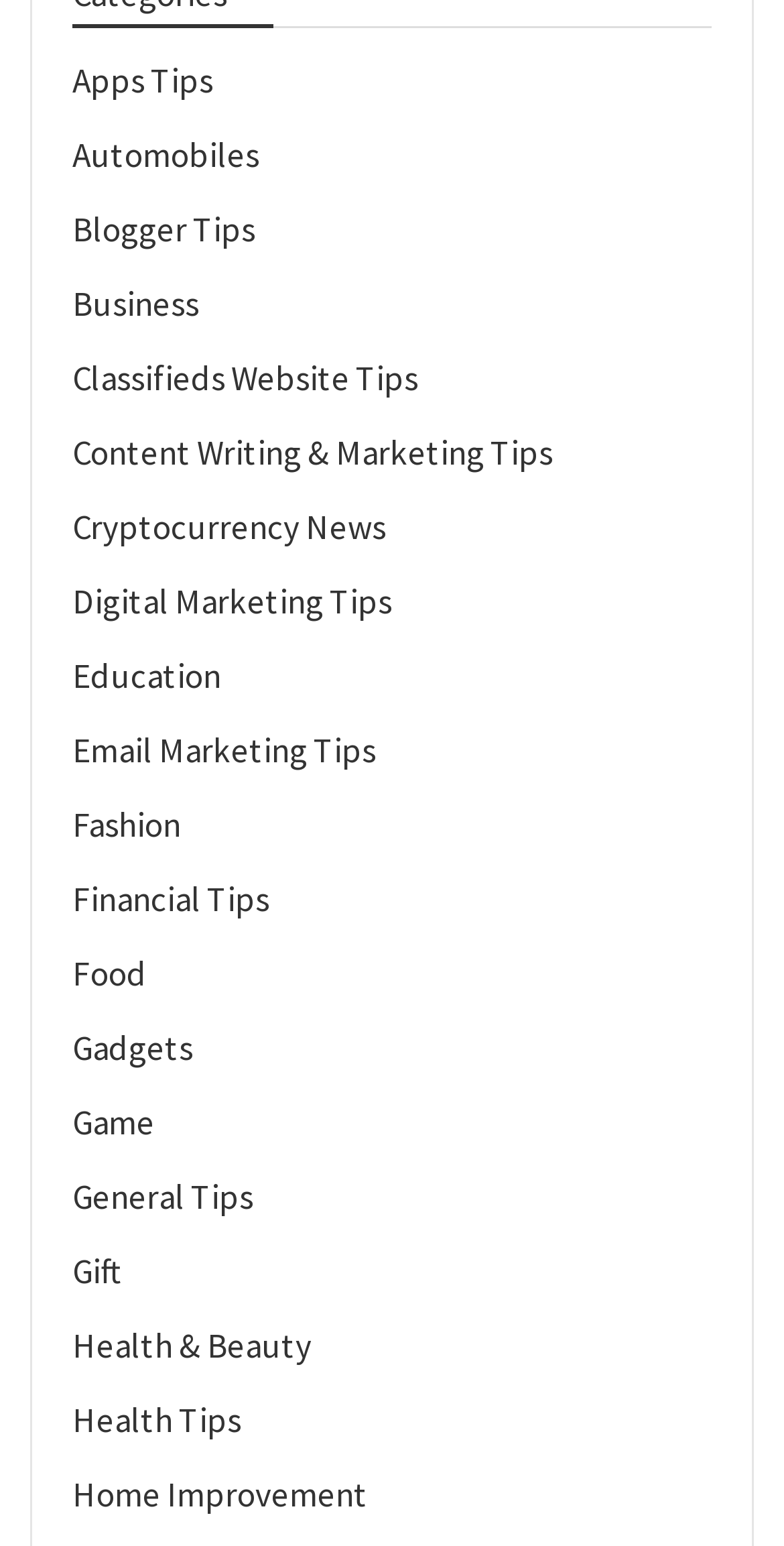Calculate the bounding box coordinates of the UI element given the description: "Home Improvement".

[0.092, 0.953, 0.469, 0.981]